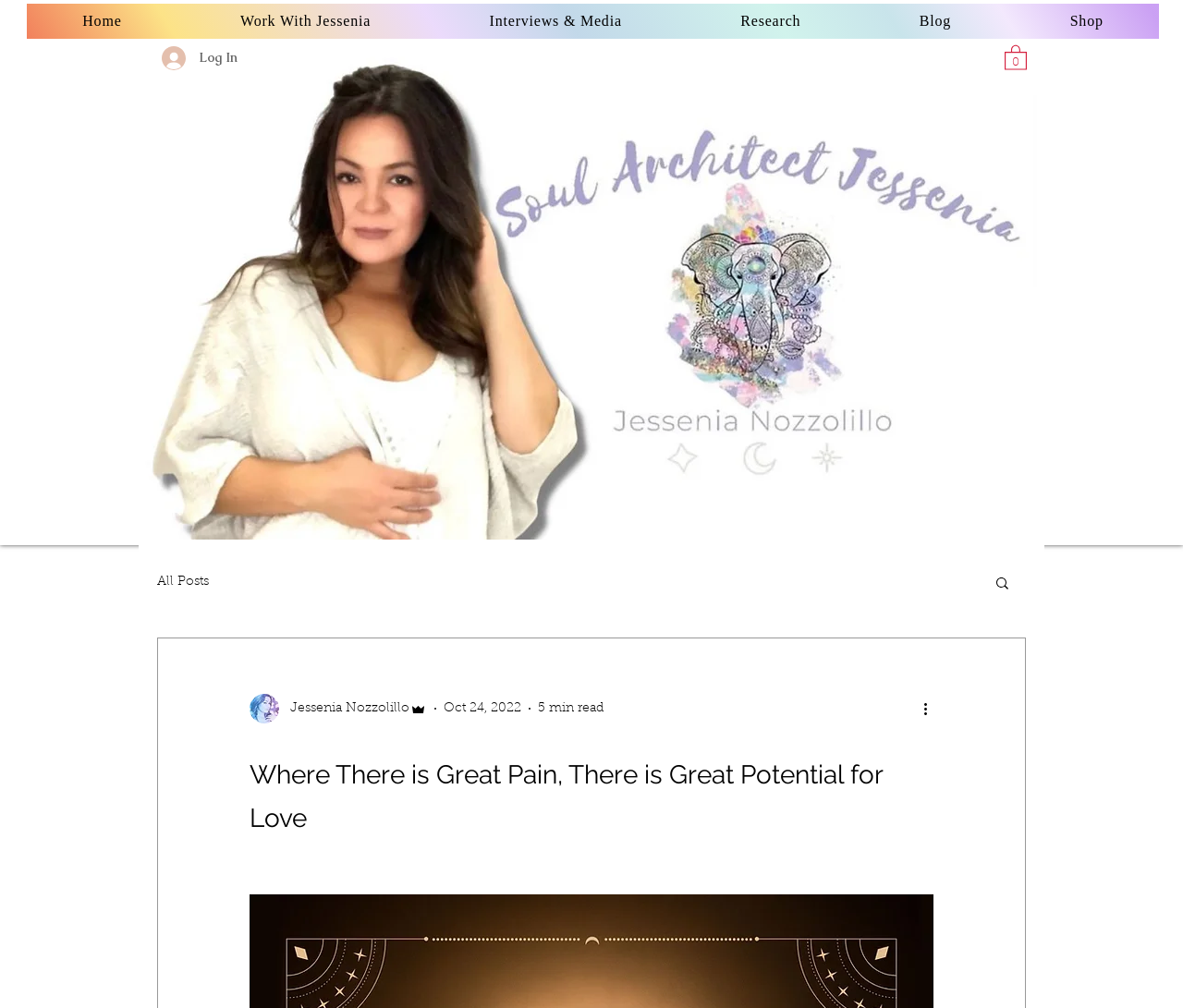Please examine the image and provide a detailed answer to the question: How many items are in the cart?

The cart button is present at the top right corner of the webpage, and it displays the text 'Cart with 0 items', indicating that there are no items in the cart.